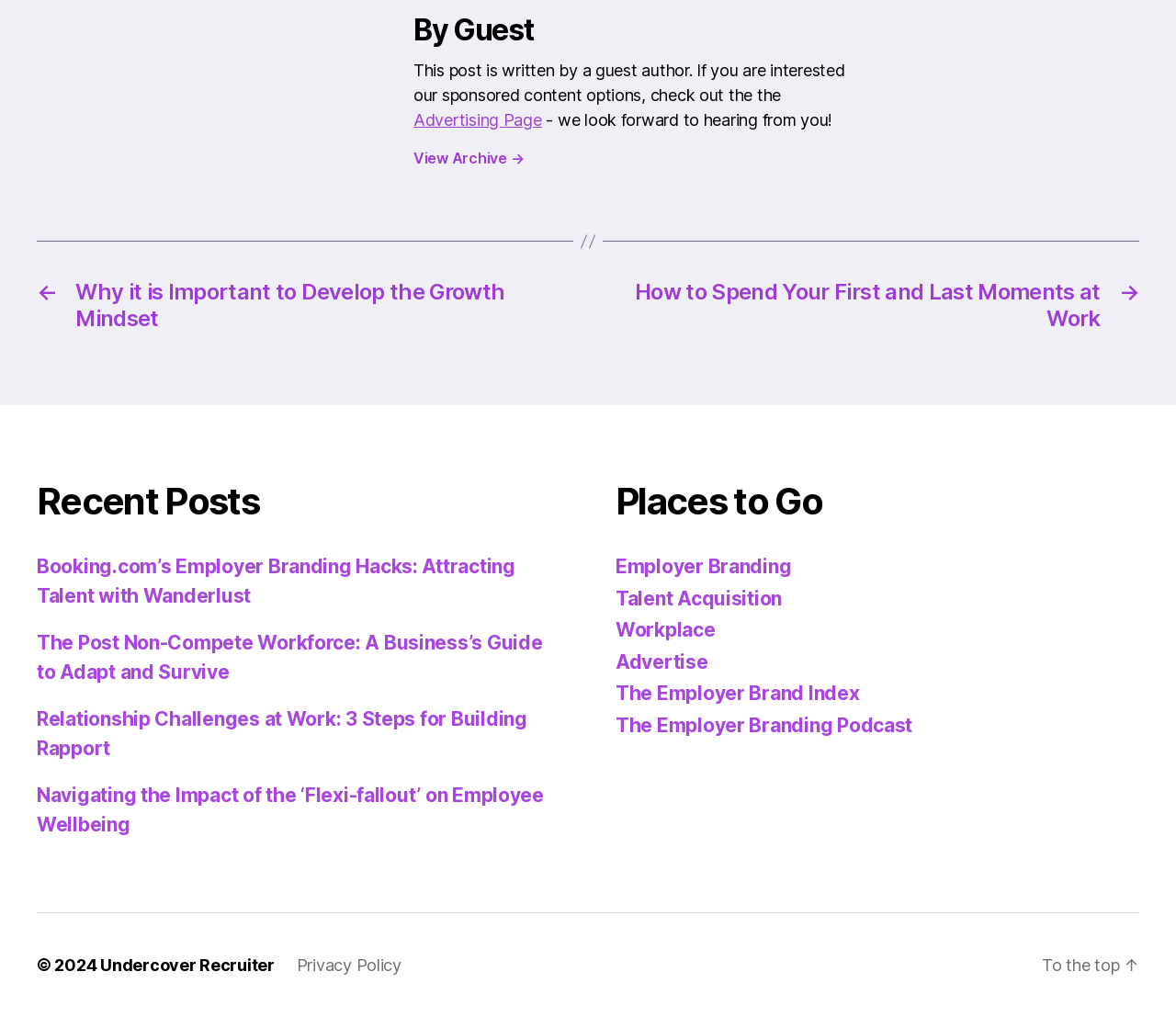Show the bounding box coordinates of the region that should be clicked to follow the instruction: "Read the post about employer branding hacks."

[0.031, 0.546, 0.438, 0.597]